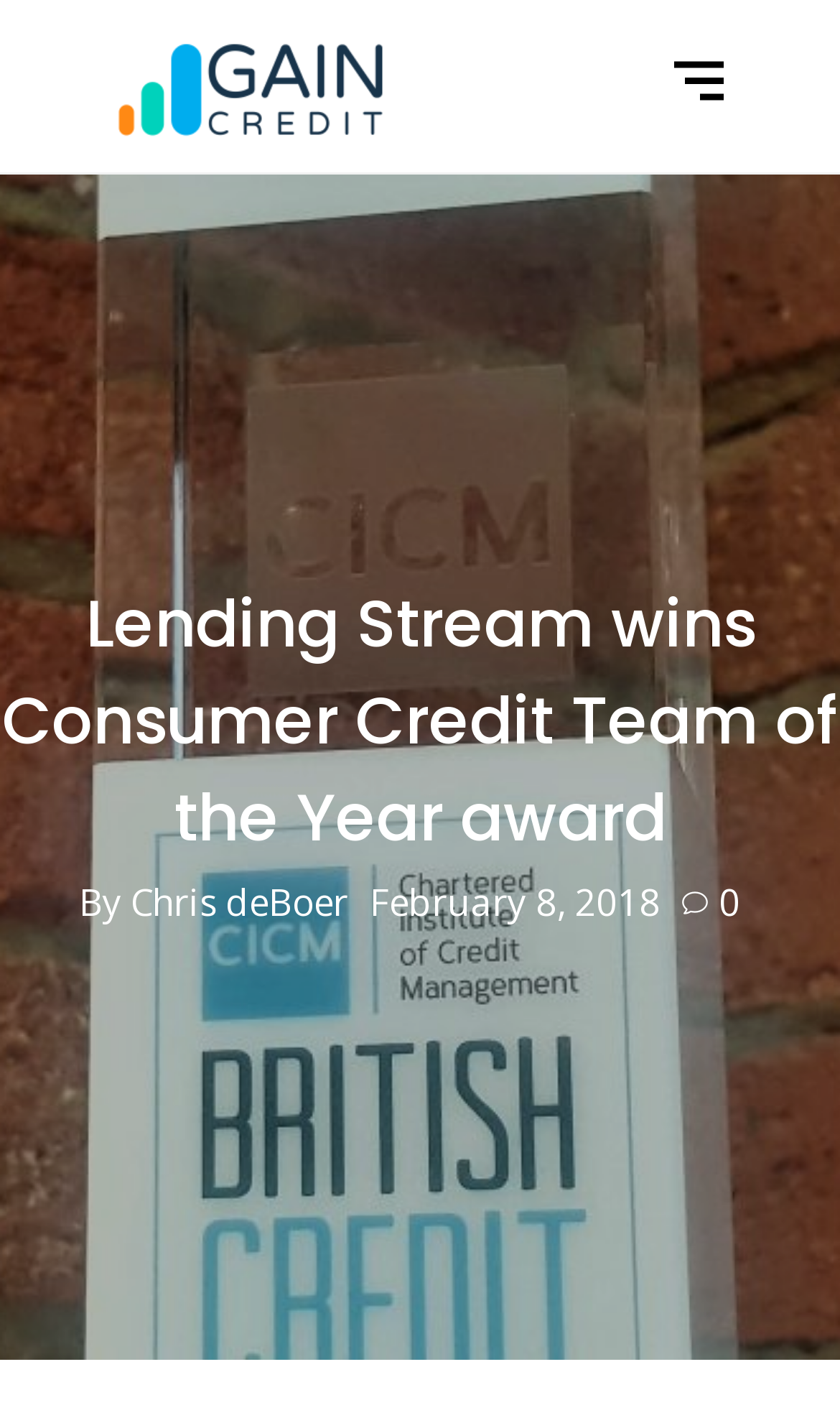Find the bounding box coordinates for the element described here: "0".

[0.812, 0.617, 0.881, 0.652]